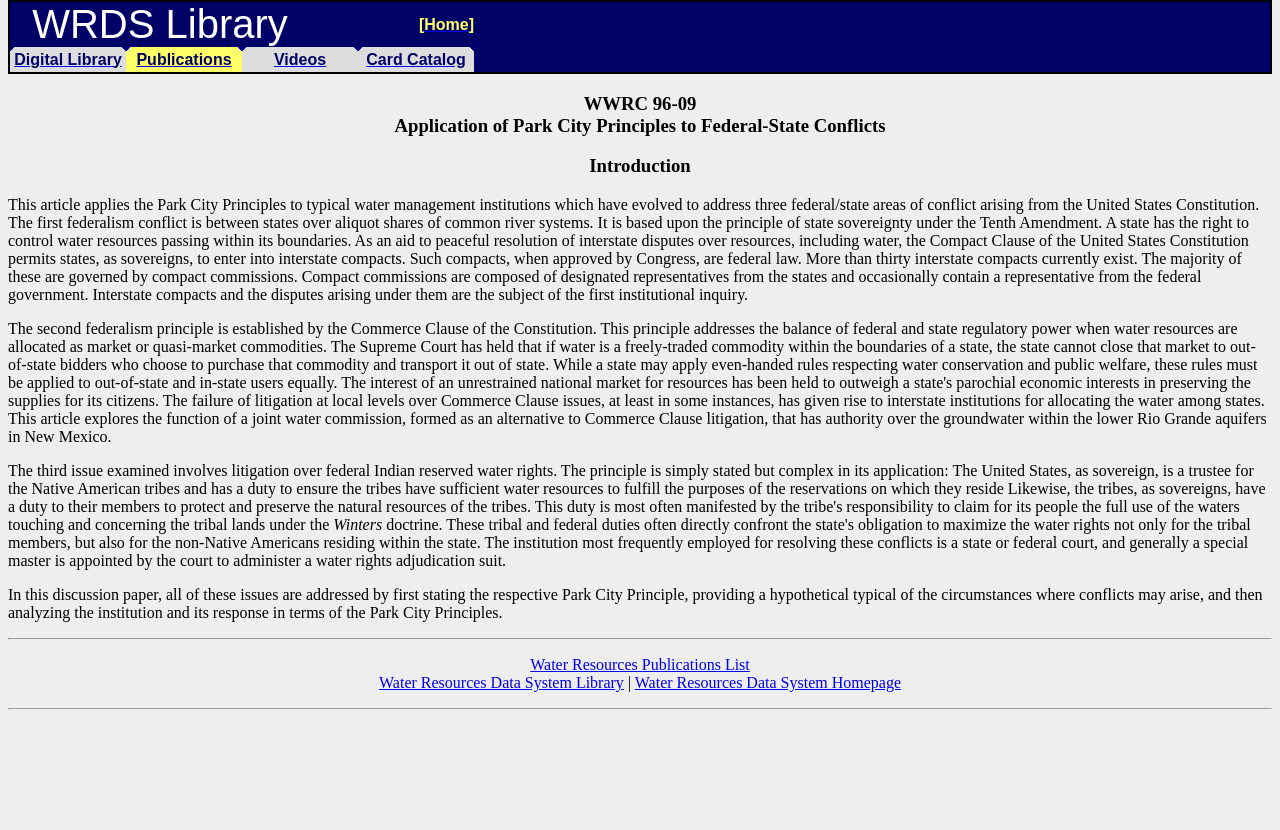Please determine the bounding box coordinates of the area that needs to be clicked to complete this task: 'Visit the 'Digital Library''. The coordinates must be four float numbers between 0 and 1, formatted as [left, top, right, bottom].

[0.011, 0.061, 0.095, 0.081]